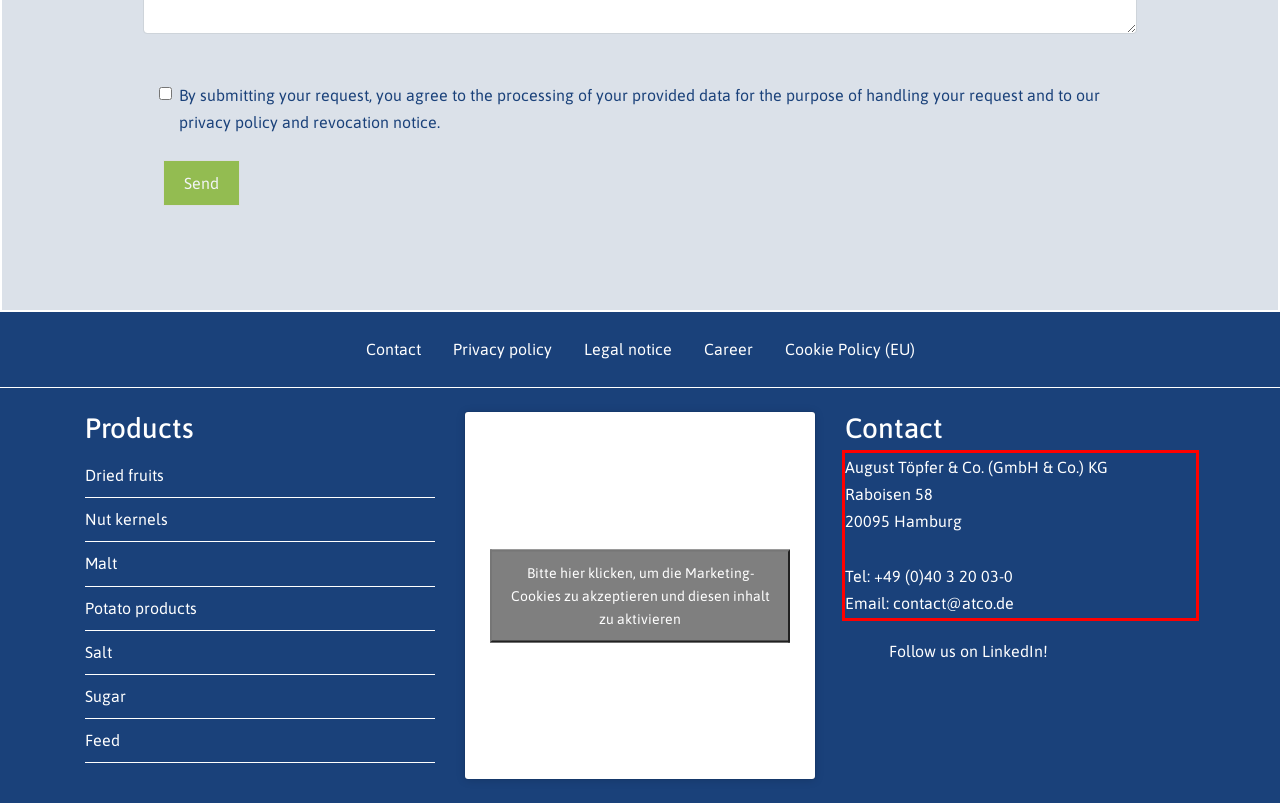Please identify the text within the red rectangular bounding box in the provided webpage screenshot.

August Töpfer & Co. (GmbH & Co.) KG Raboisen 58 20095 Hamburg Tel: +49 (0)40 3 20 03-0 Email: contact@atco.de